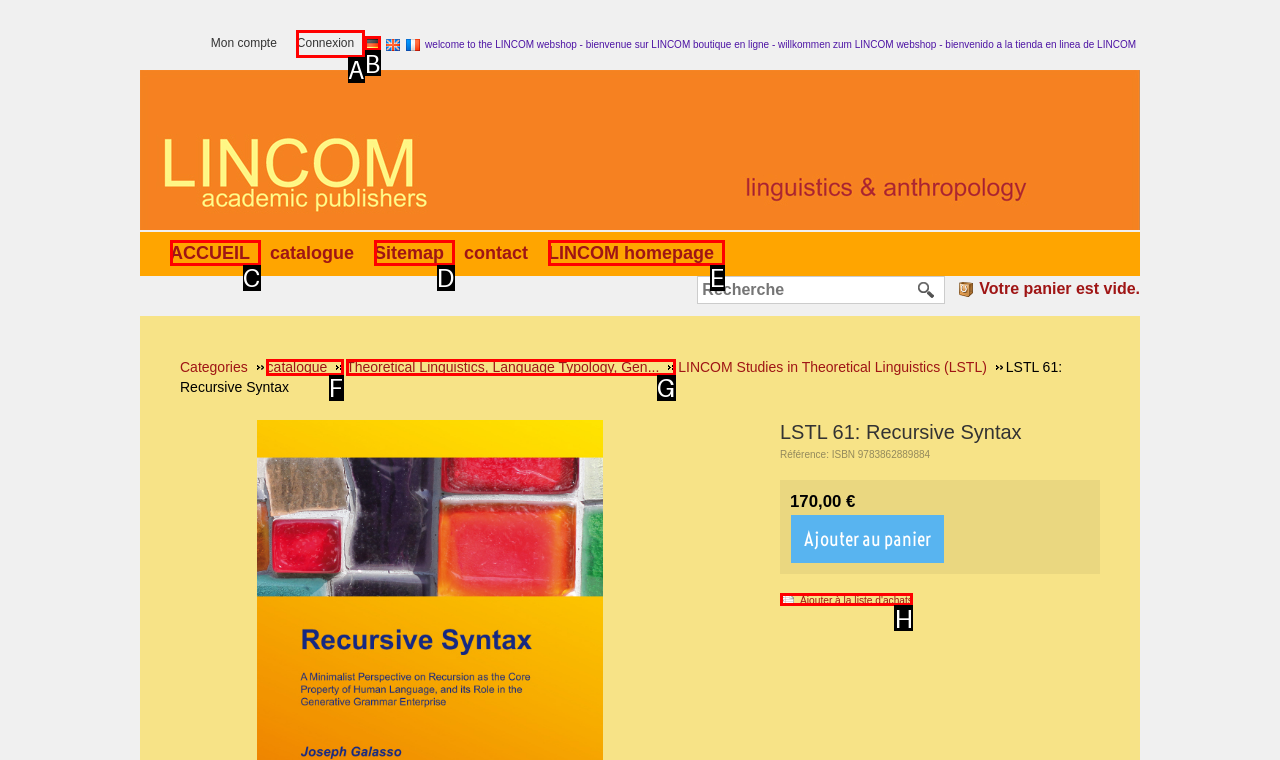From the given options, indicate the letter that corresponds to the action needed to complete this task: go to home. Respond with only the letter.

None